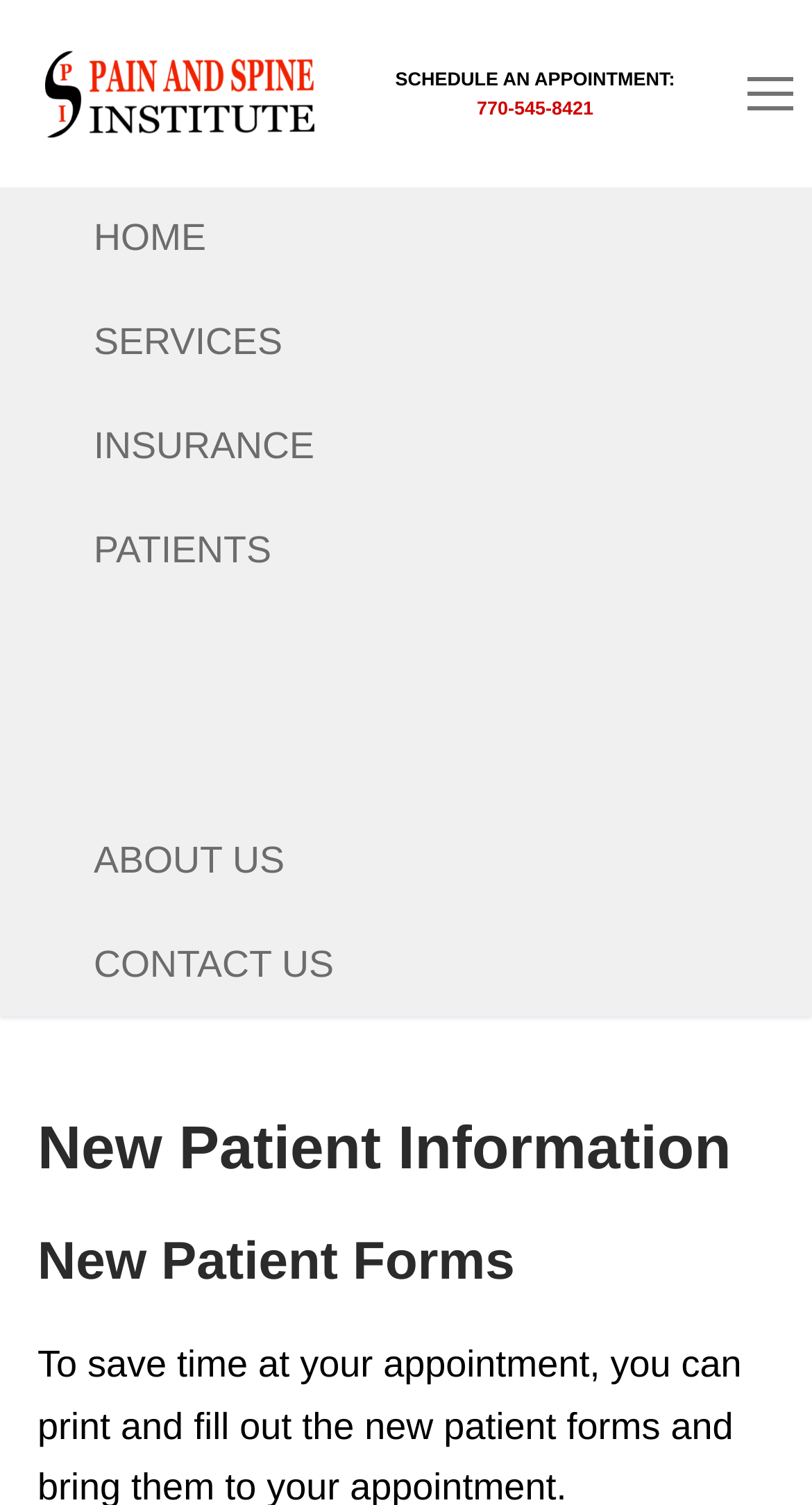Respond to the question below with a single word or phrase:
What is the purpose of the 'CONTACT US' link?

To contact the institute